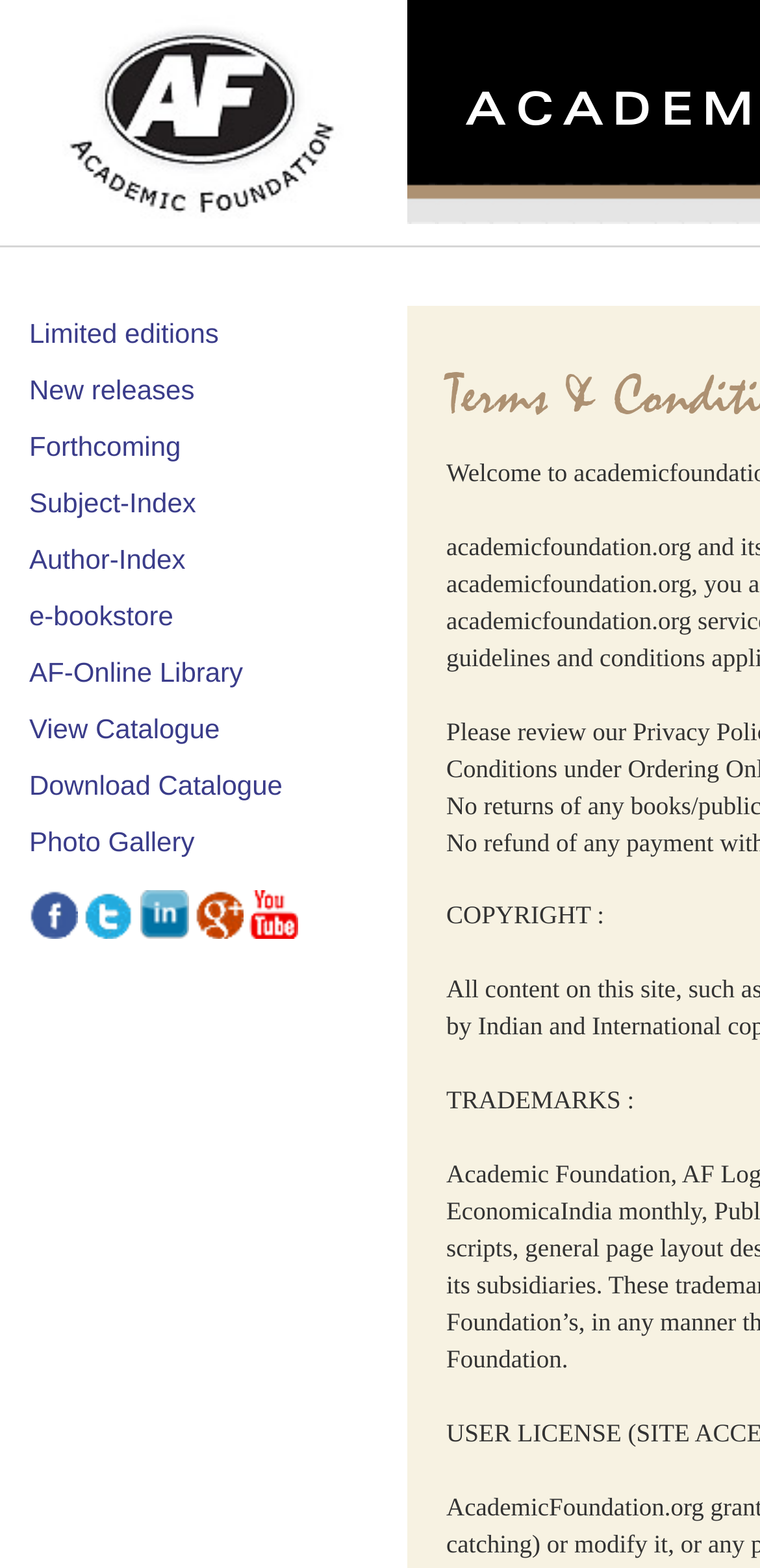Reply to the question with a single word or phrase:
What is the last link on the left side of the page?

Photo Gallery